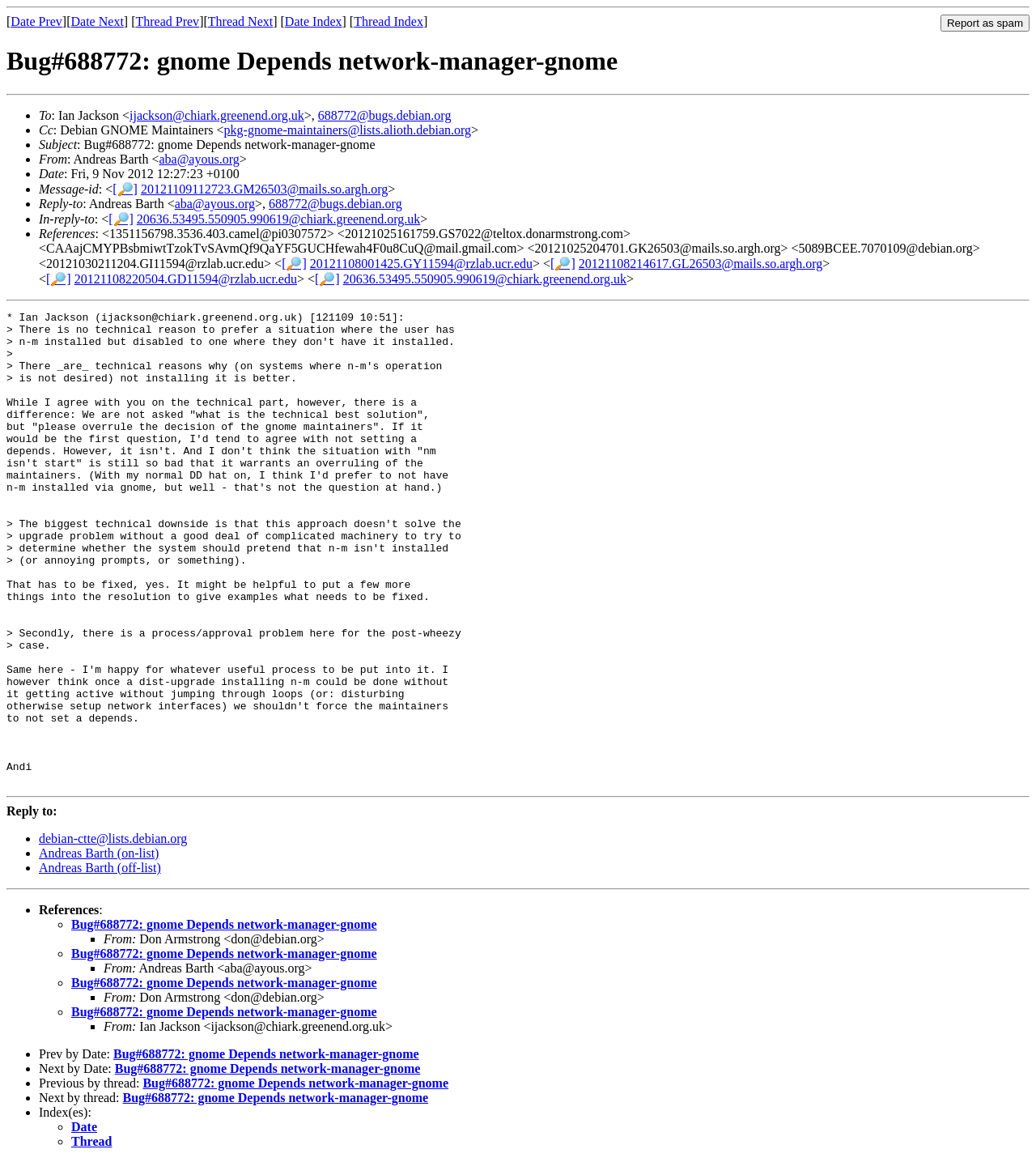Extract the primary headline from the webpage and present its text.

Bug#688772: gnome Depends network-manager-gnome